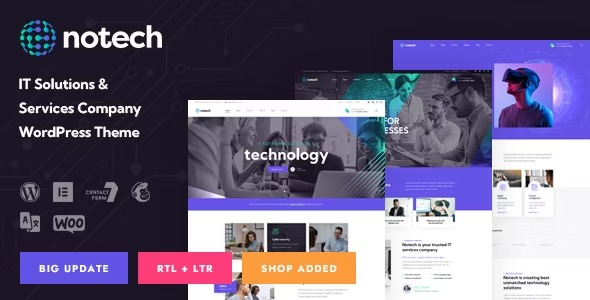Respond to the question below with a single word or phrase: What is showcased in the image?

Notech WordPress Theme